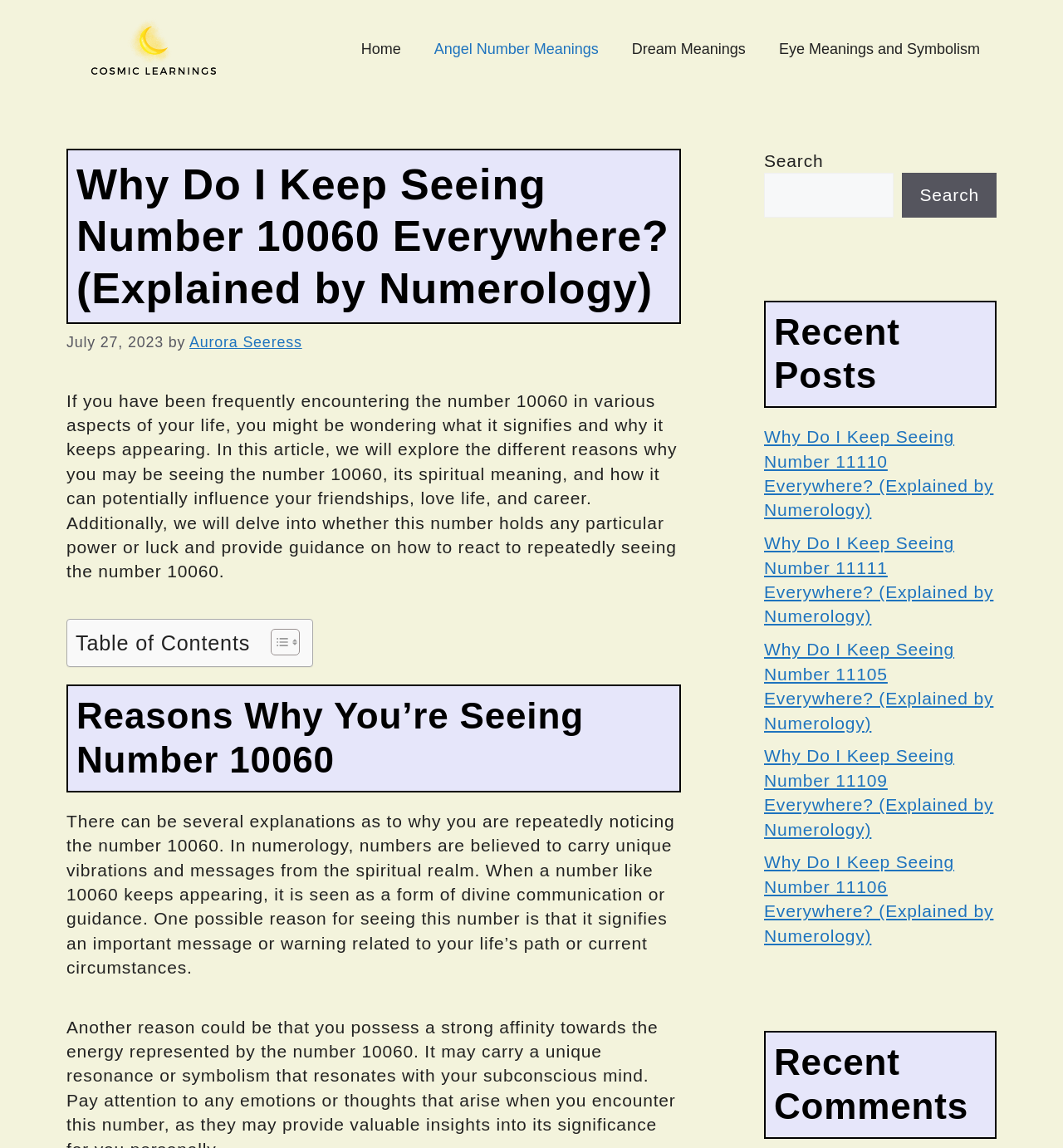Please identify the bounding box coordinates of the element that needs to be clicked to perform the following instruction: "Read the article about 'Why Do I Keep Seeing Number 11110 Everywhere?'".

[0.719, 0.372, 0.935, 0.453]